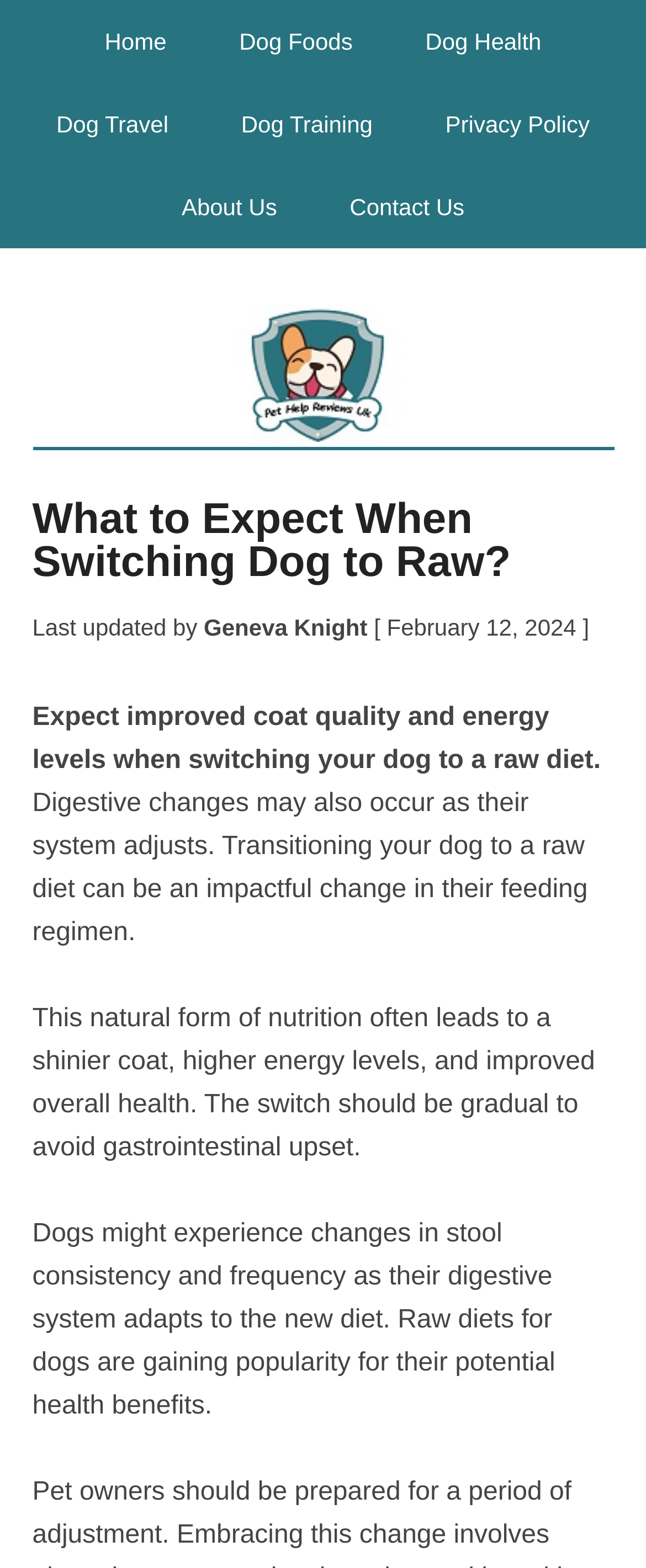Determine the heading of the webpage and extract its text content.

What to Expect When Switching Dog to Raw?